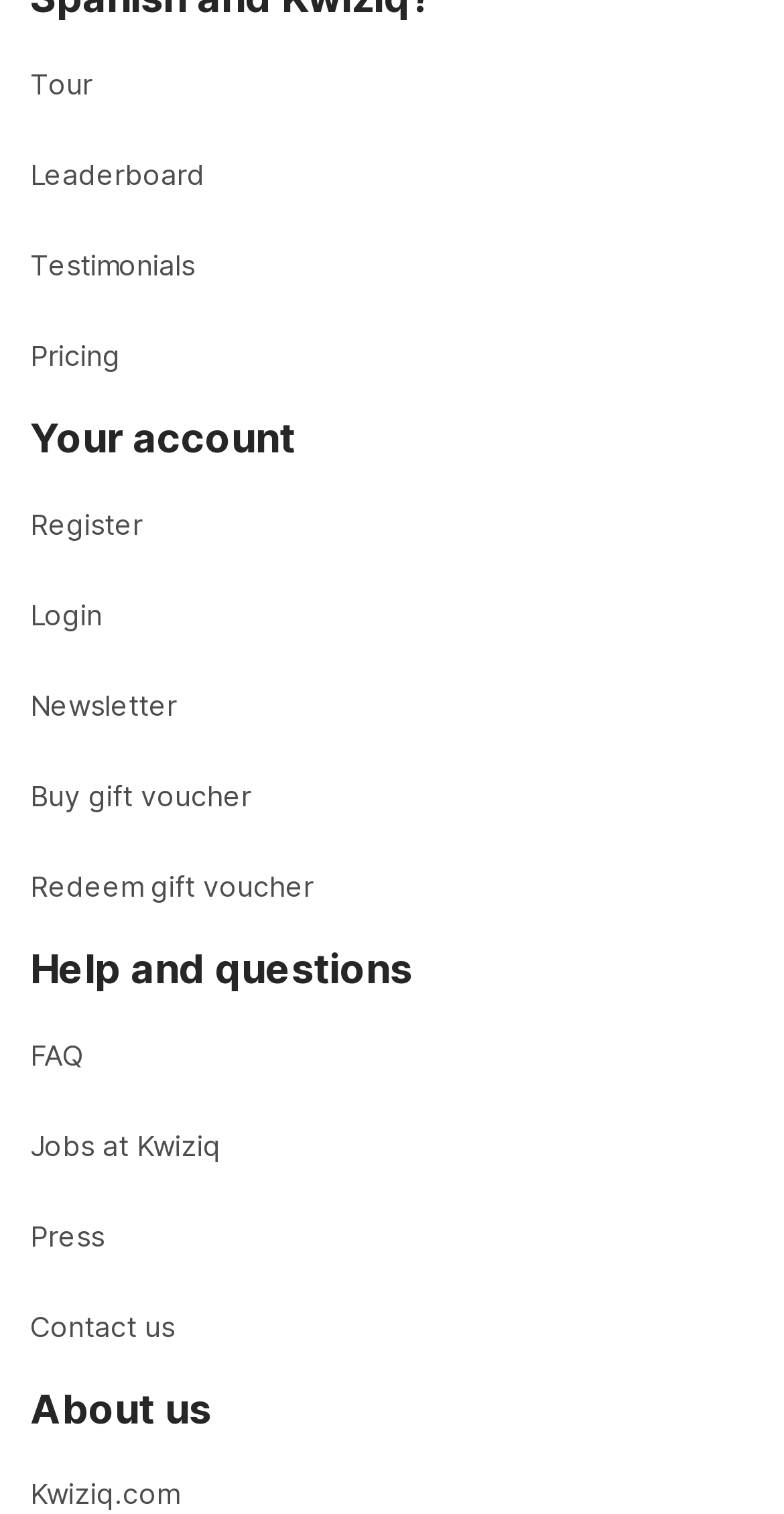Pinpoint the bounding box coordinates of the element that must be clicked to accomplish the following instruction: "Contact us". The coordinates should be in the format of four float numbers between 0 and 1, i.e., [left, top, right, bottom].

[0.038, 0.855, 0.962, 0.897]